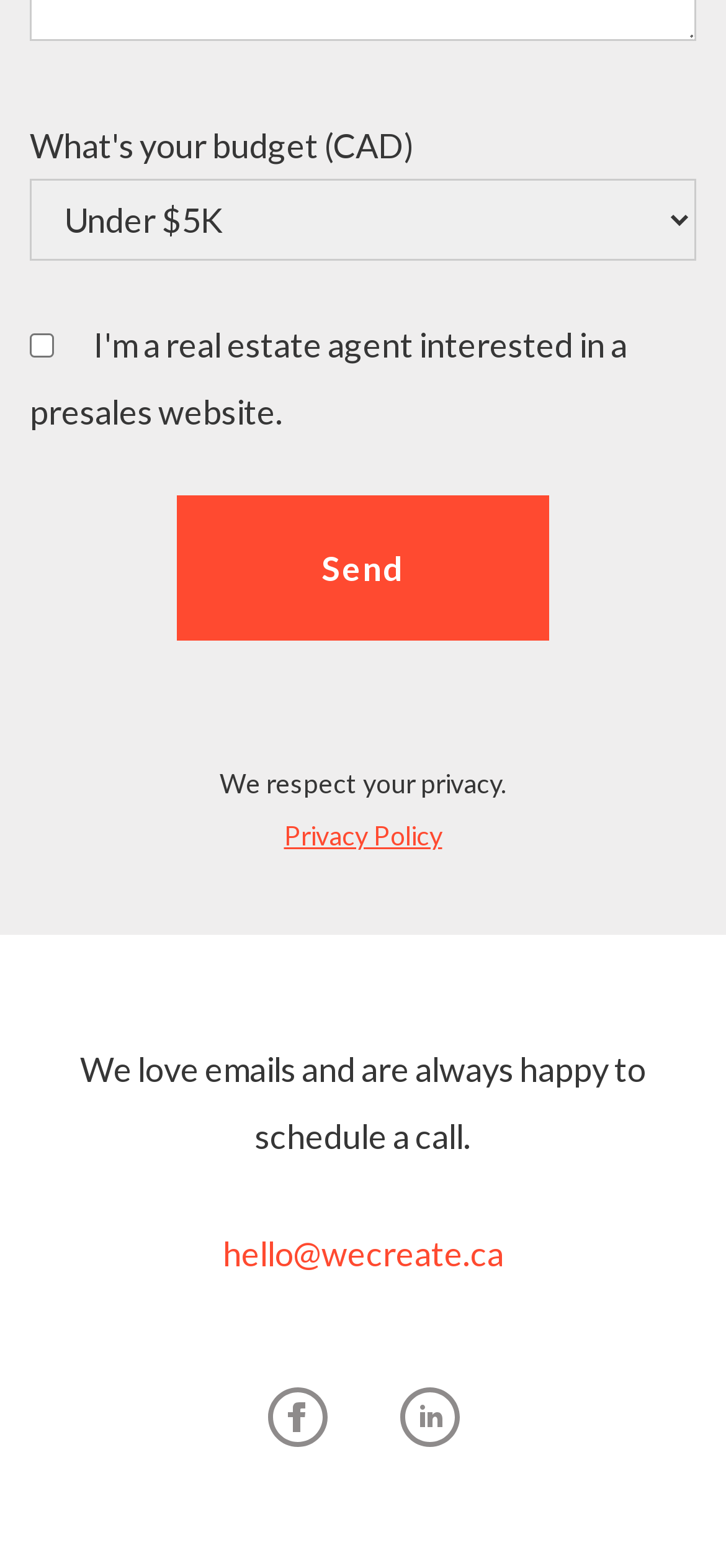What is the function of the 'Send' button?
Use the screenshot to answer the question with a single word or phrase.

To submit a request